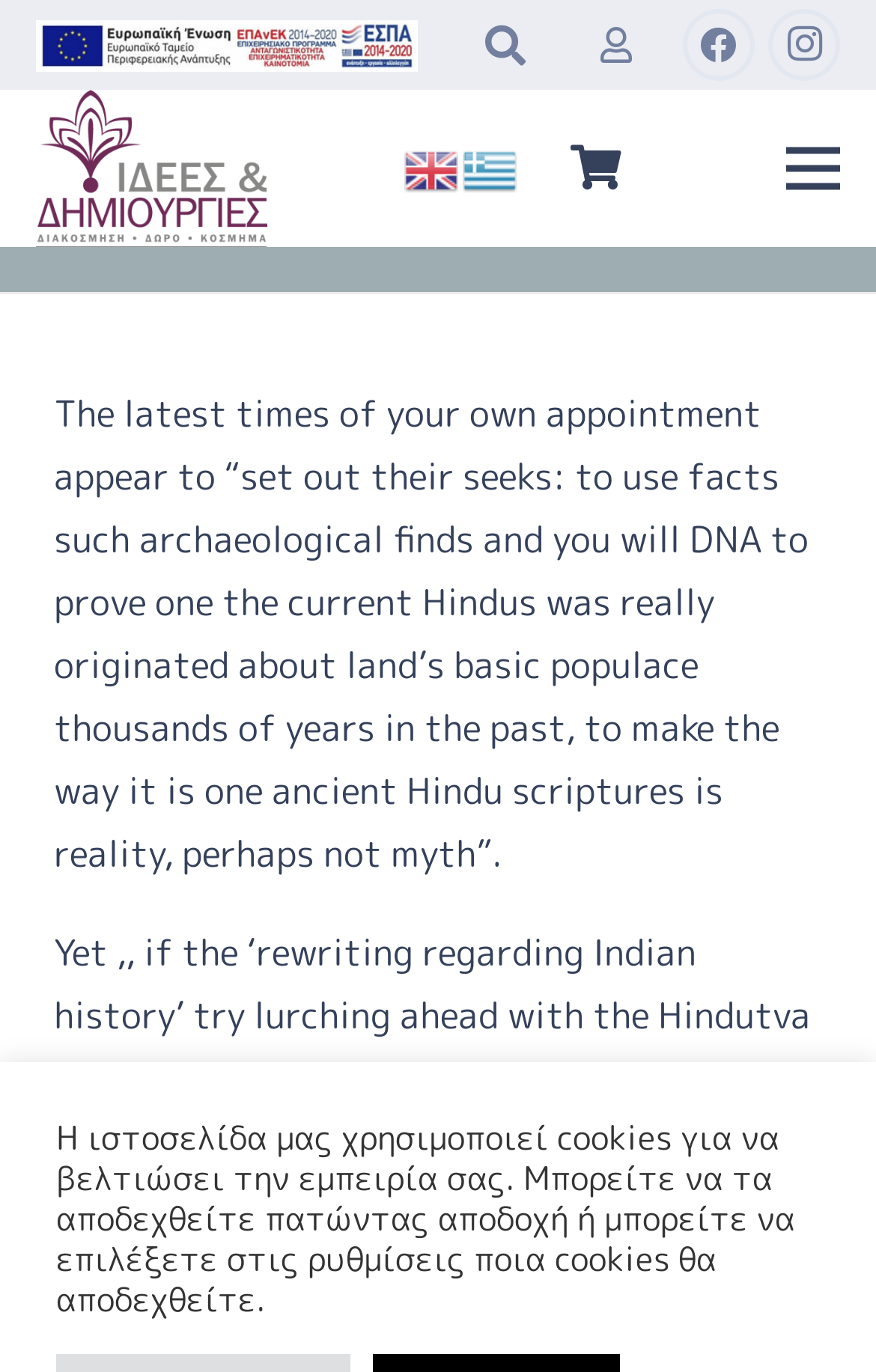Locate the bounding box coordinates of the element you need to click to accomplish the task described by this instruction: "Switch to English language".

[0.462, 0.103, 0.529, 0.139]